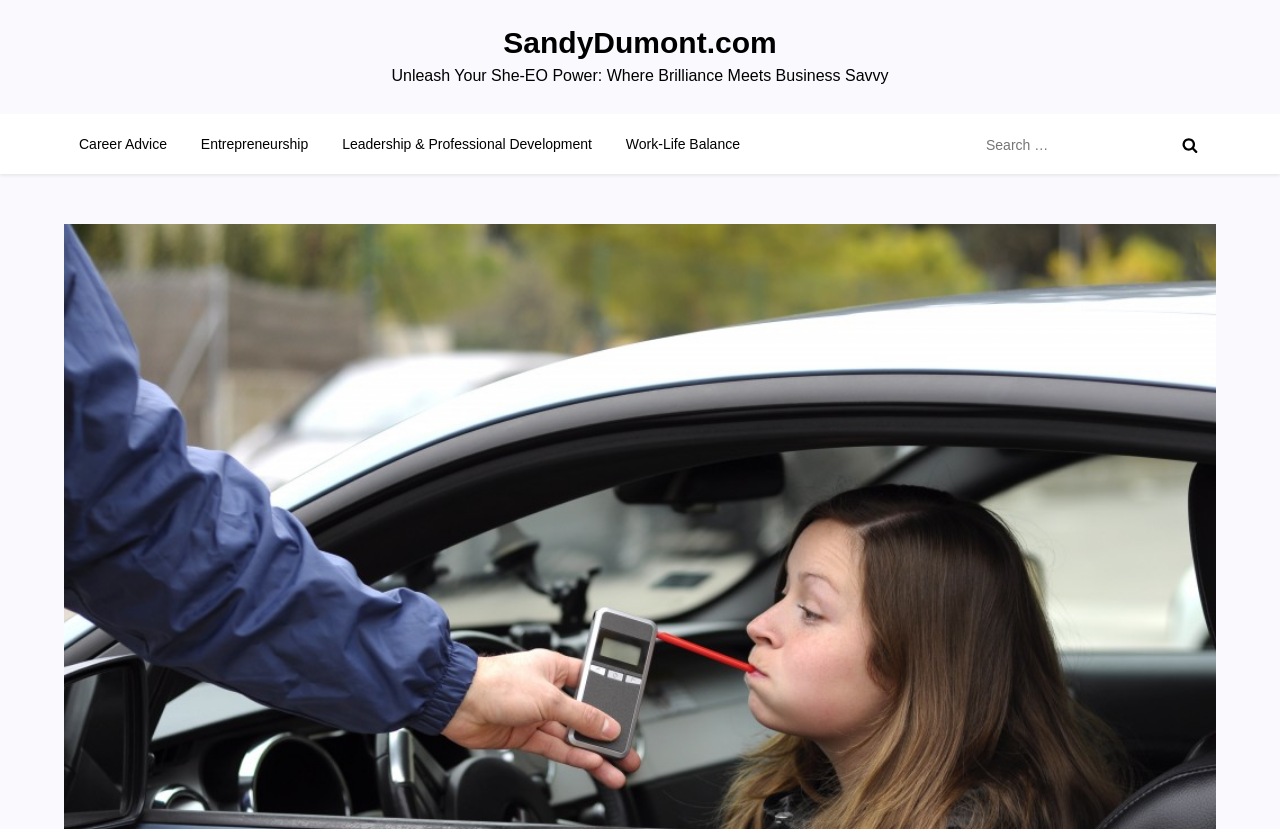What is the name of the website?
Could you please answer the question thoroughly and with as much detail as possible?

The name of the website can be found at the top of the webpage, where it says 'What Happens When You Get a DUI? | SandyDumont.com'. The website's name is 'SandyDumont.com'.